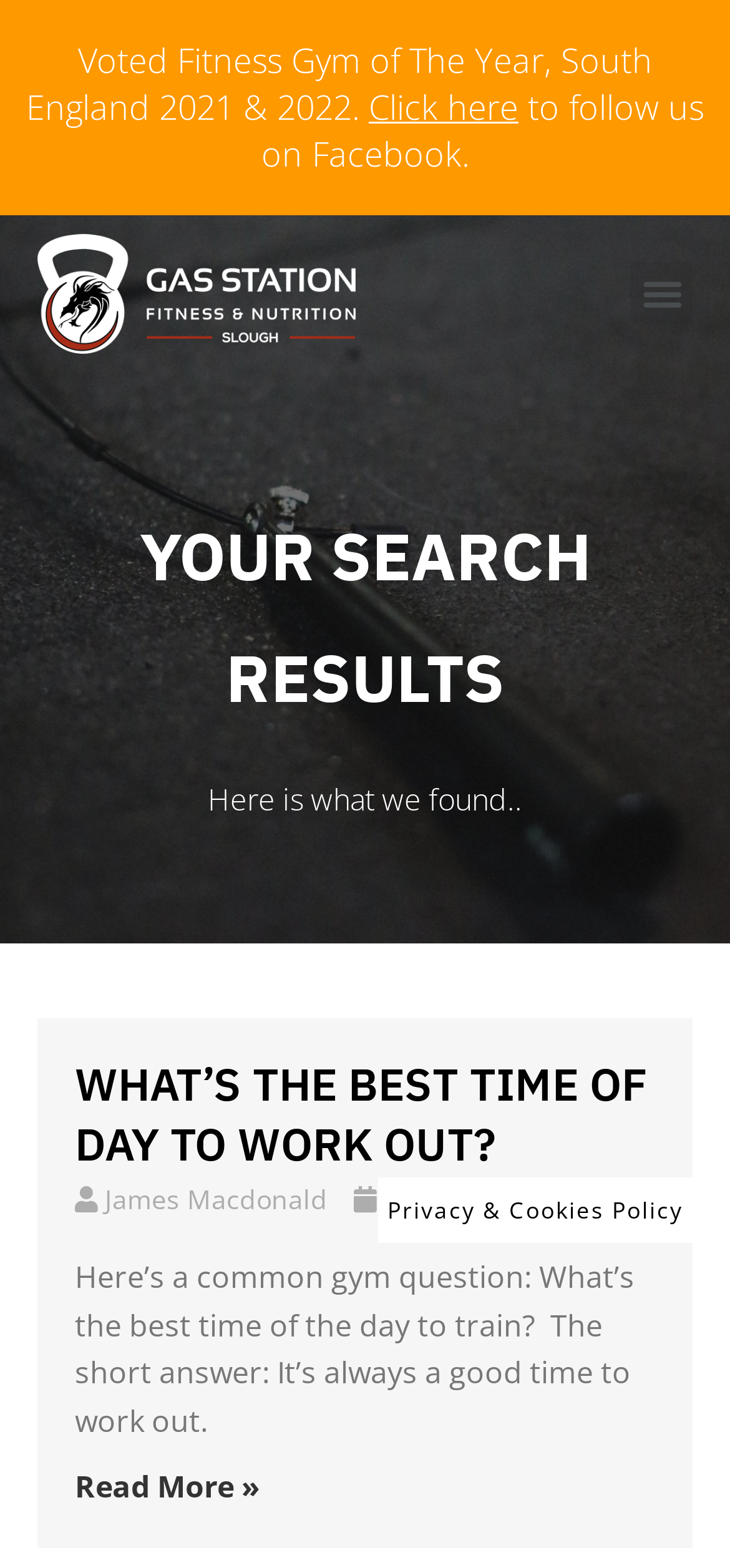What is the purpose of the 'Menu Toggle' button?
Refer to the image and offer an in-depth and detailed answer to the question.

The 'Menu Toggle' button is likely used to toggle the menu on and off, allowing users to access different sections of the website. This can be inferred from the button's label and its position at the top of the page.